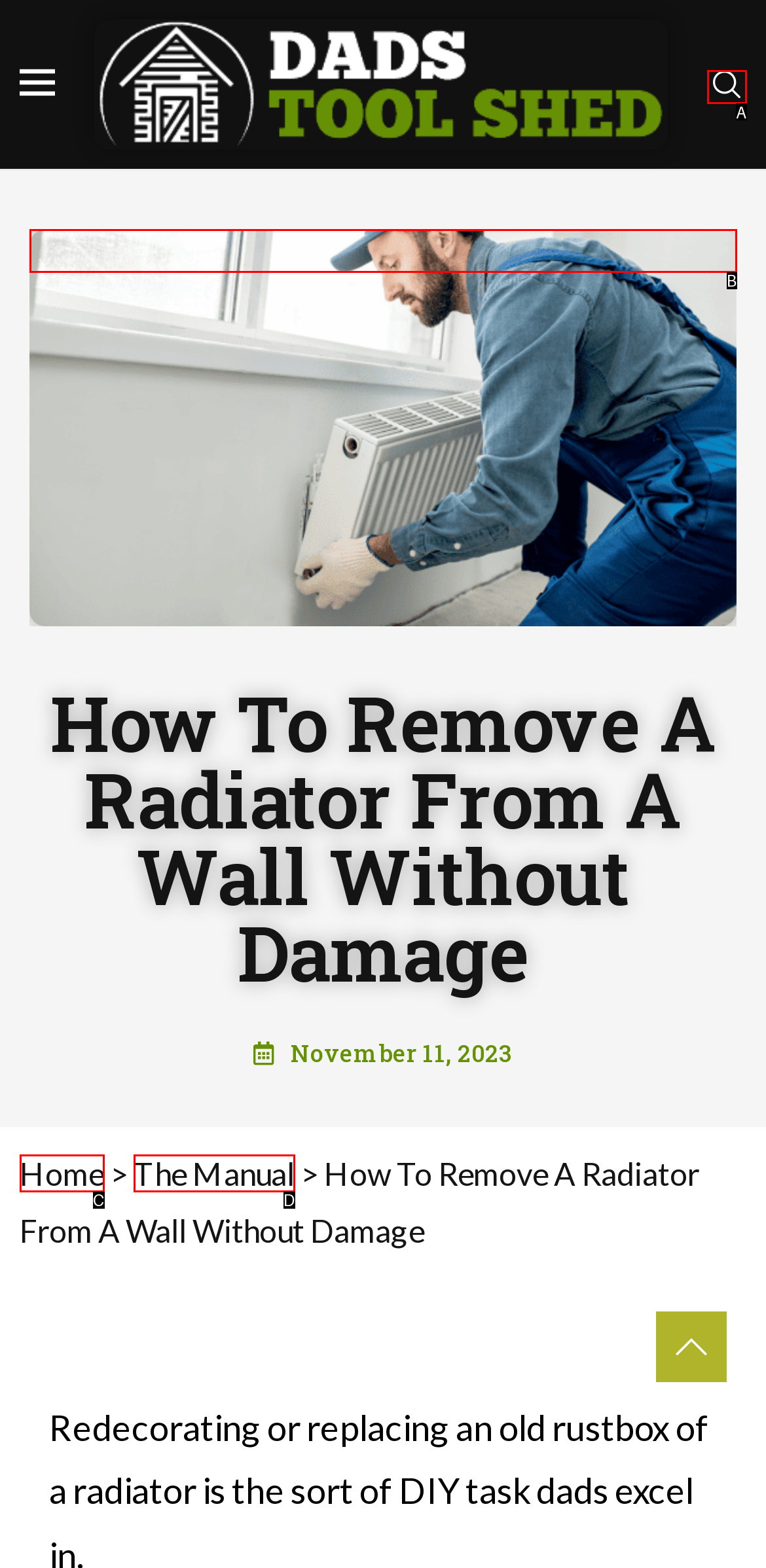Determine which UI element matches this description: Home
Reply with the appropriate option's letter.

C